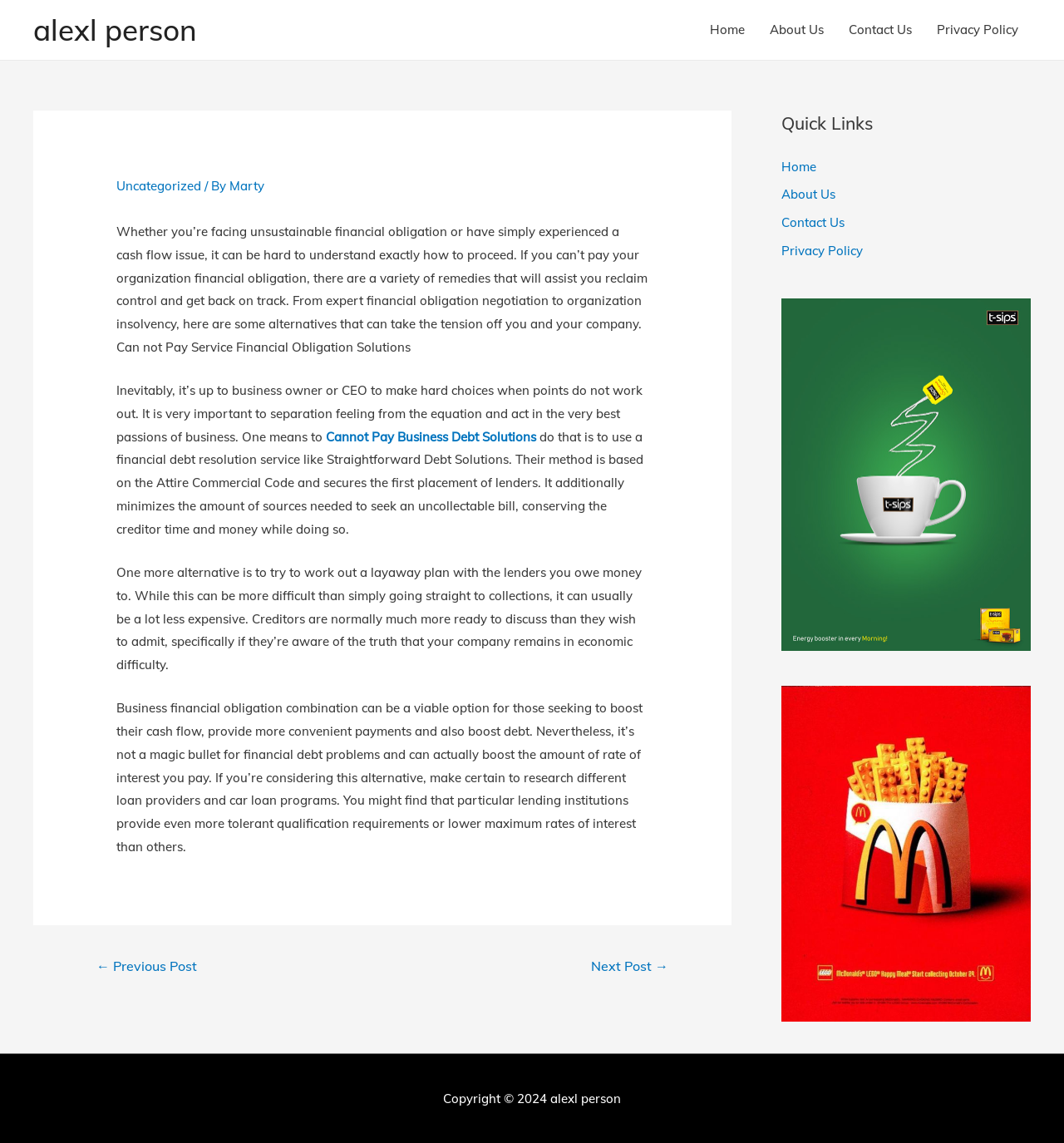Please locate the bounding box coordinates of the element that should be clicked to achieve the given instruction: "Click the 'Home' link in the navigation bar".

[0.655, 0.0, 0.712, 0.052]